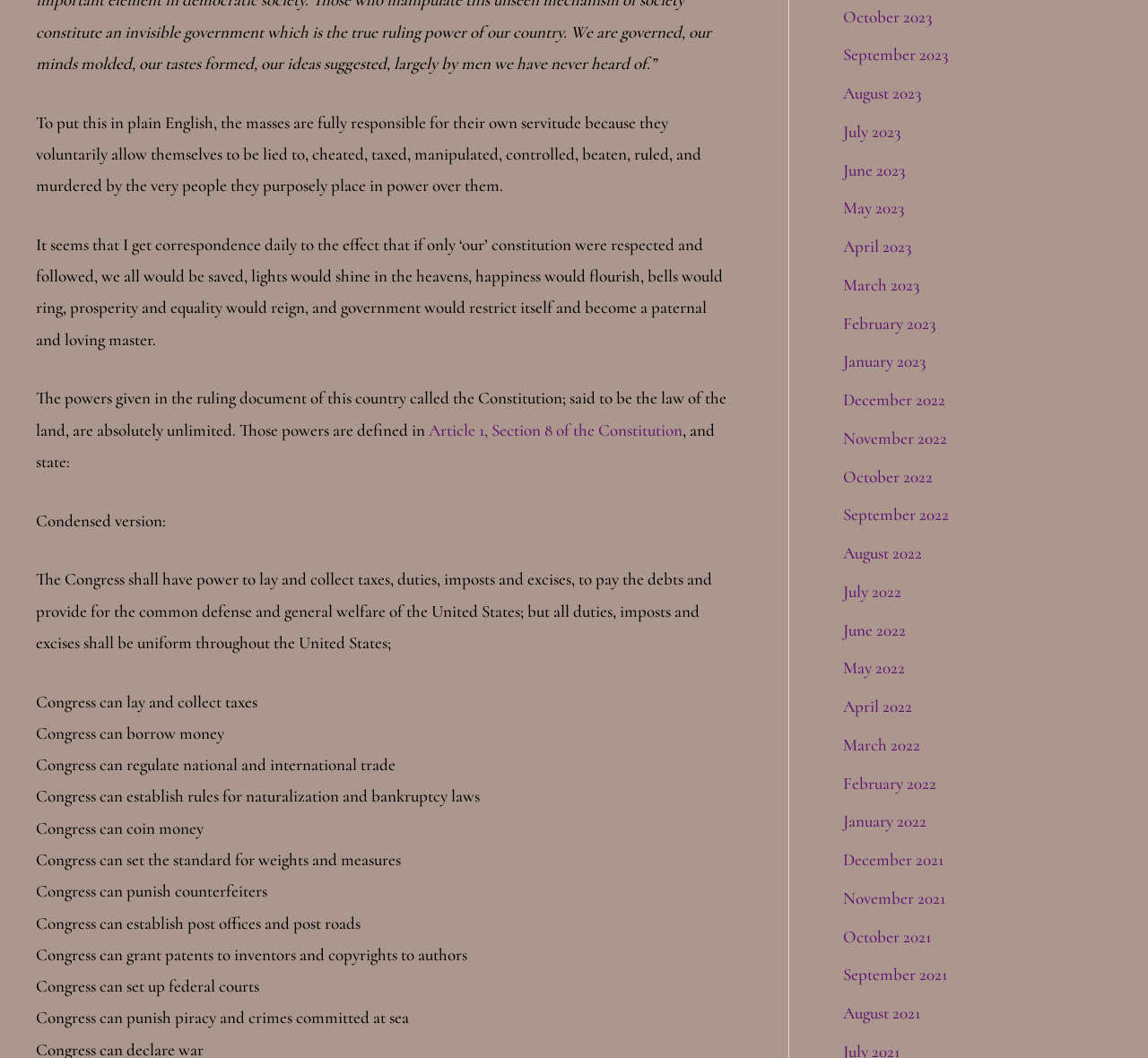Give a one-word or short phrase answer to this question: 
What is the purpose of Article 1, Section 8 of the Constitution?

Define Congress' powers